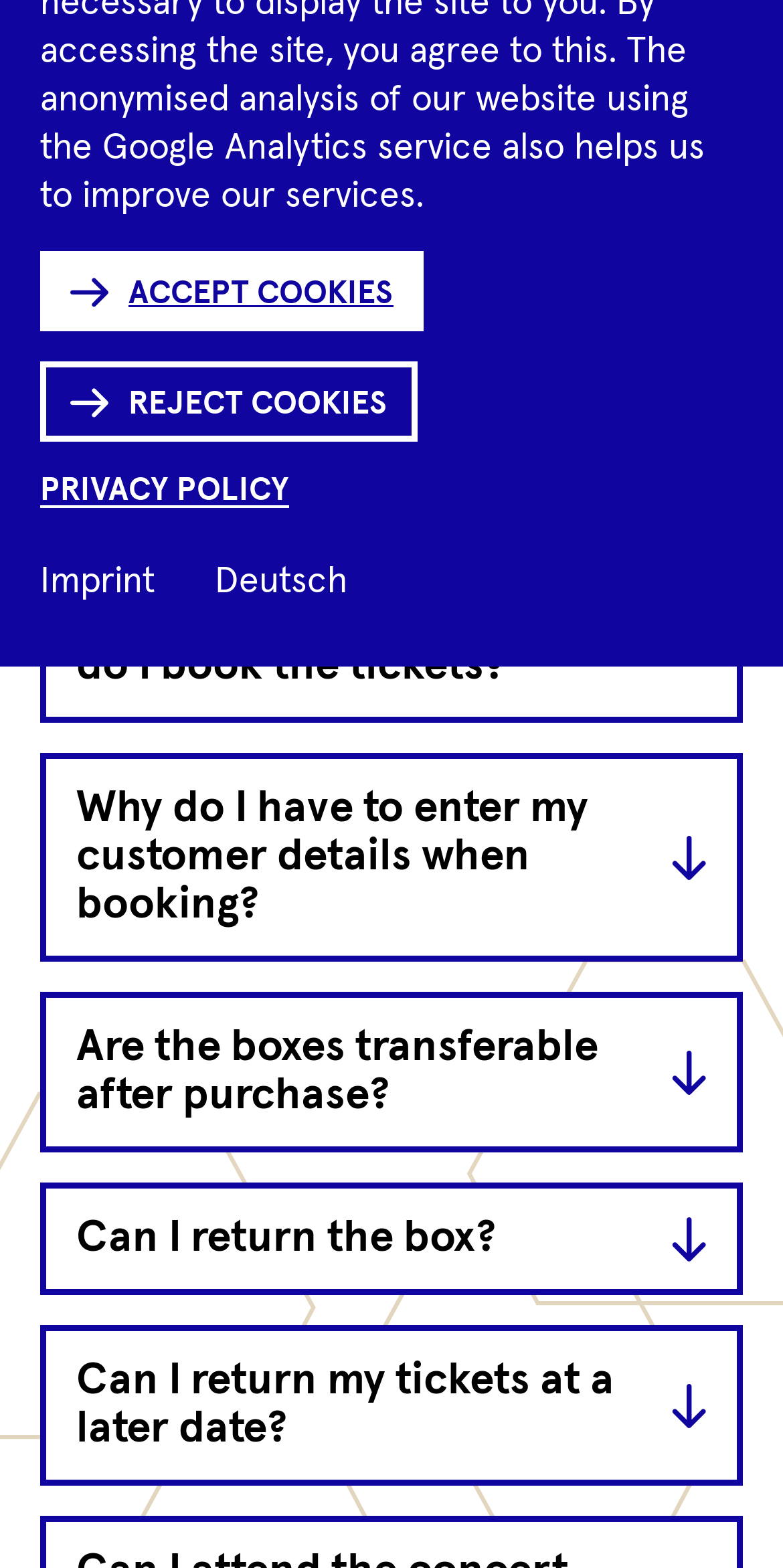Please locate the UI element described by "Can I return the box?expand" and provide its bounding box coordinates.

[0.059, 0.758, 0.941, 0.822]